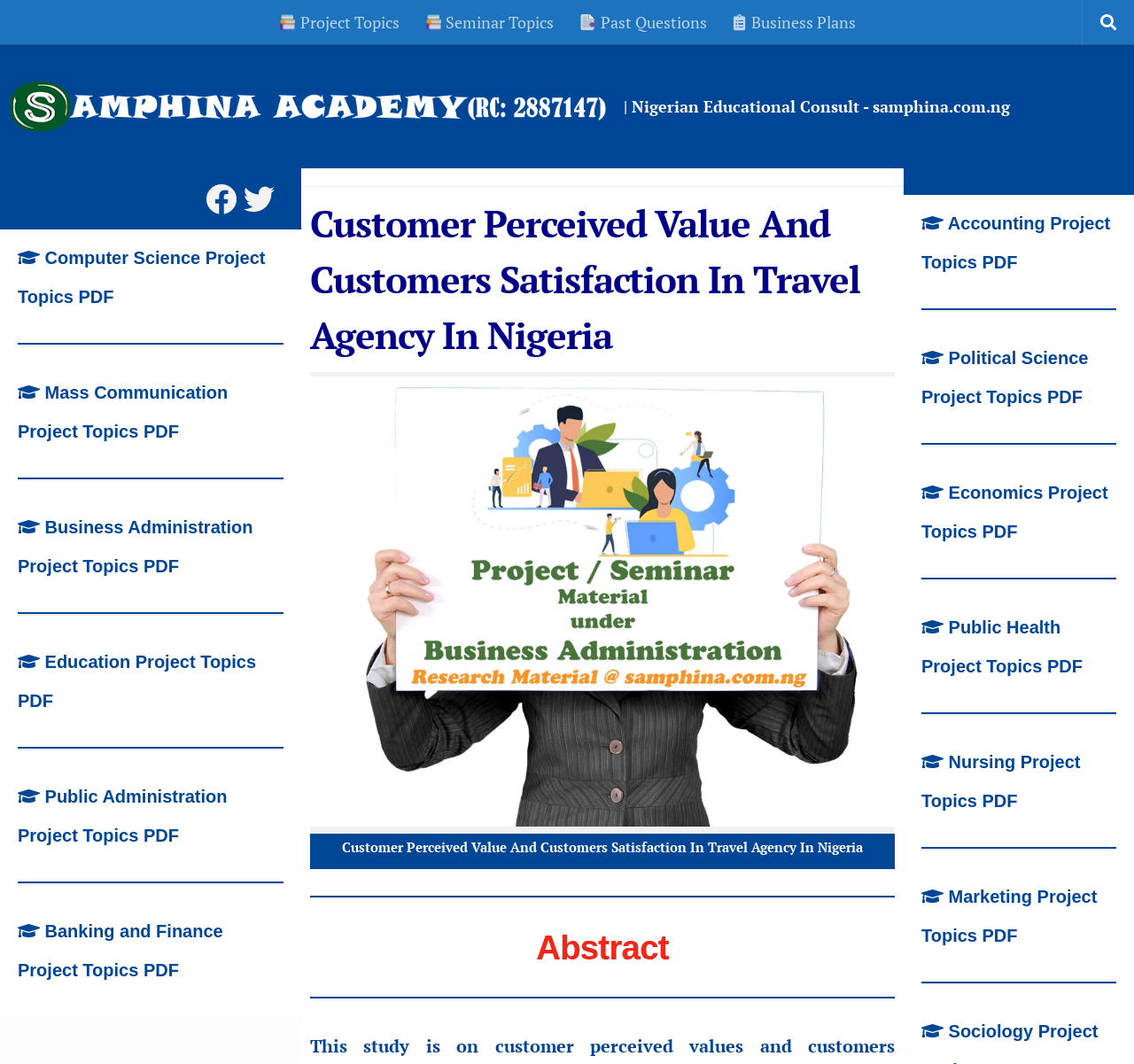How many images are there on the page?
Based on the image content, provide your answer in one word or a short phrase.

5